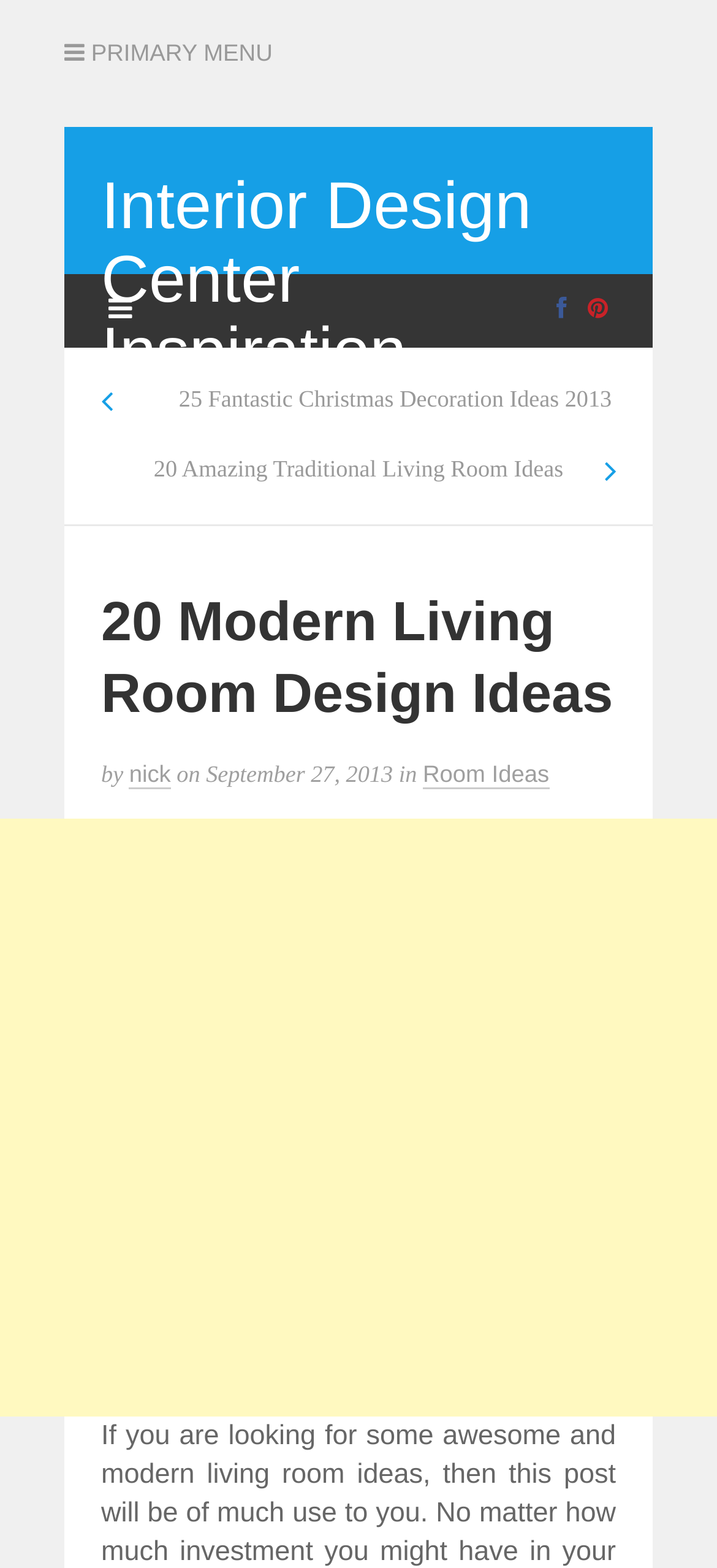Identify the bounding box coordinates of the clickable region required to complete the instruction: "Click the link at the top left". The coordinates should be given as four float numbers within the range of 0 and 1, i.e., [left, top, right, bottom].

None